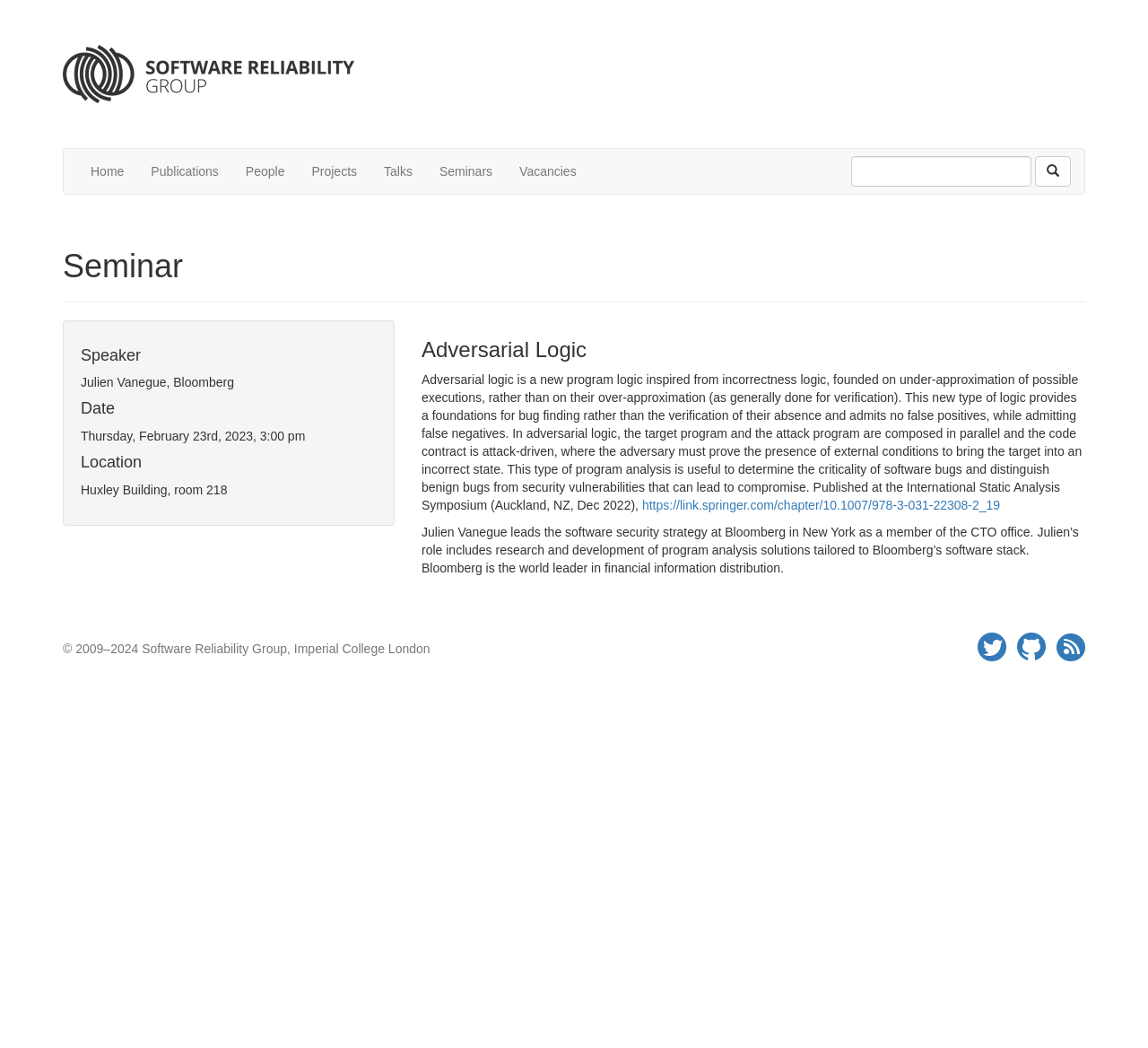Locate the bounding box coordinates of the element that needs to be clicked to carry out the instruction: "Go to the home page". The coordinates should be given as four float numbers ranging from 0 to 1, i.e., [left, top, right, bottom].

[0.067, 0.142, 0.12, 0.185]